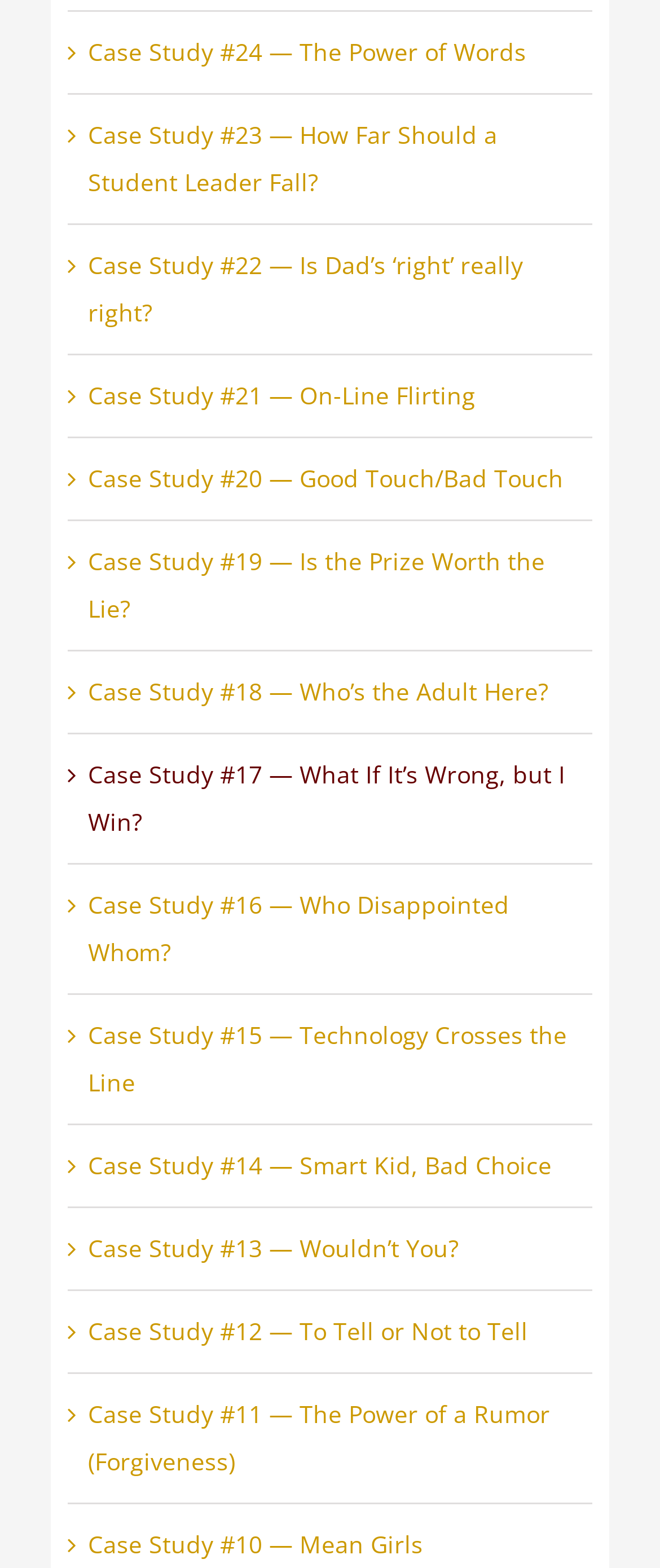Answer the question below using just one word or a short phrase: 
How many case studies are listed?

24